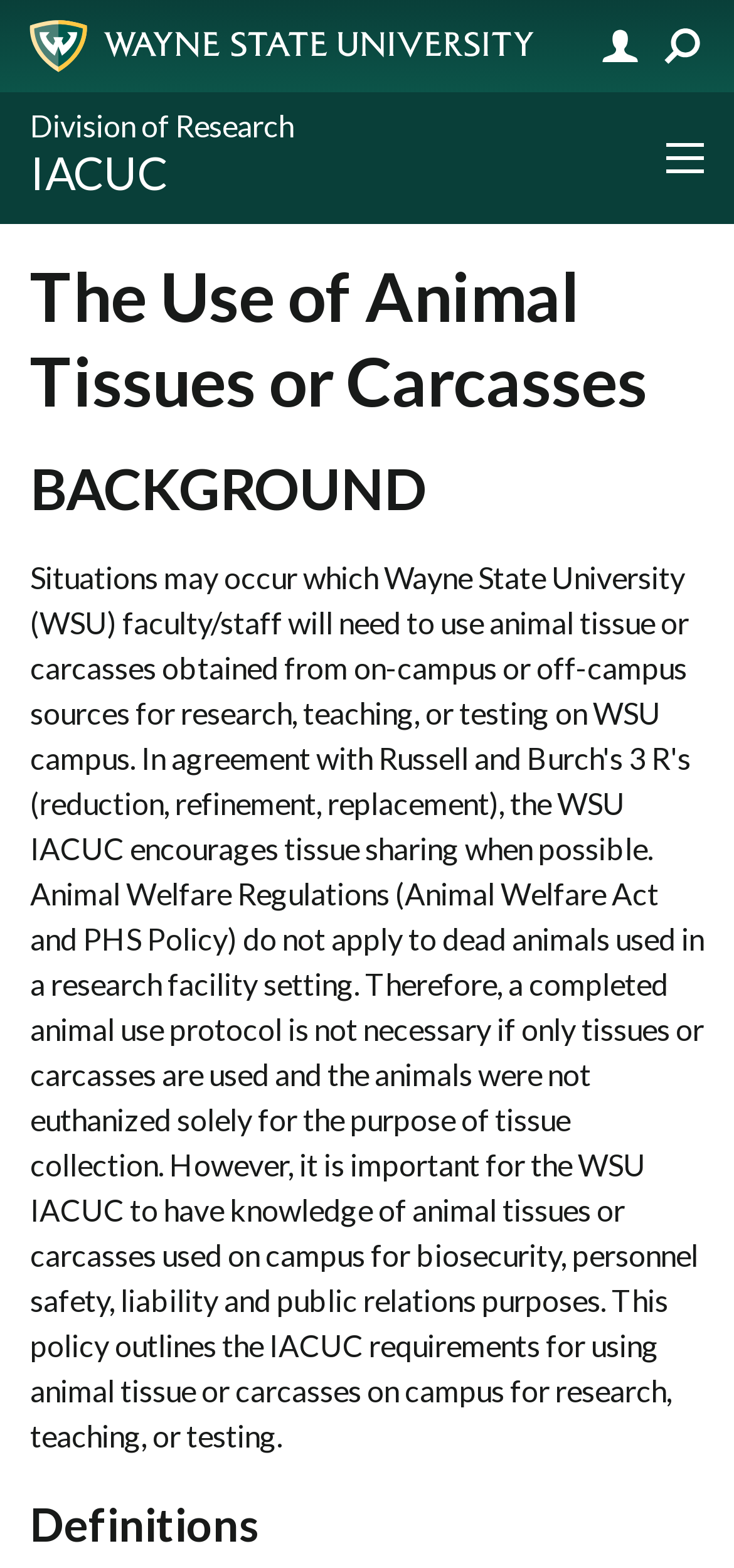How many headings are on the webpage?
Craft a detailed and extensive response to the question.

There are five heading elements on the webpage, which are 'Wayne State University', 'Division of Research', 'IACUC', 'The Use of Animal Tissues or Carcasses', and 'BACKGROUND'.